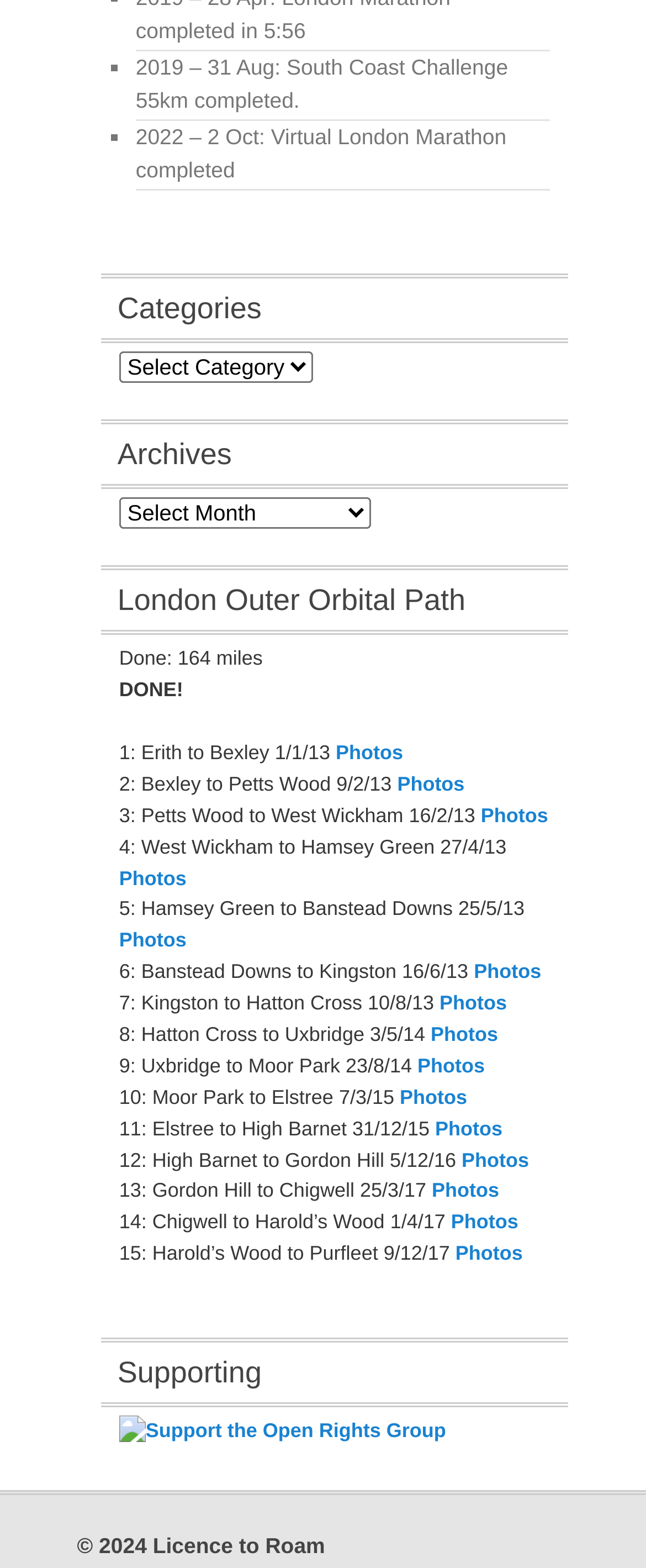Answer this question using a single word or a brief phrase:
How many challenges are listed?

15